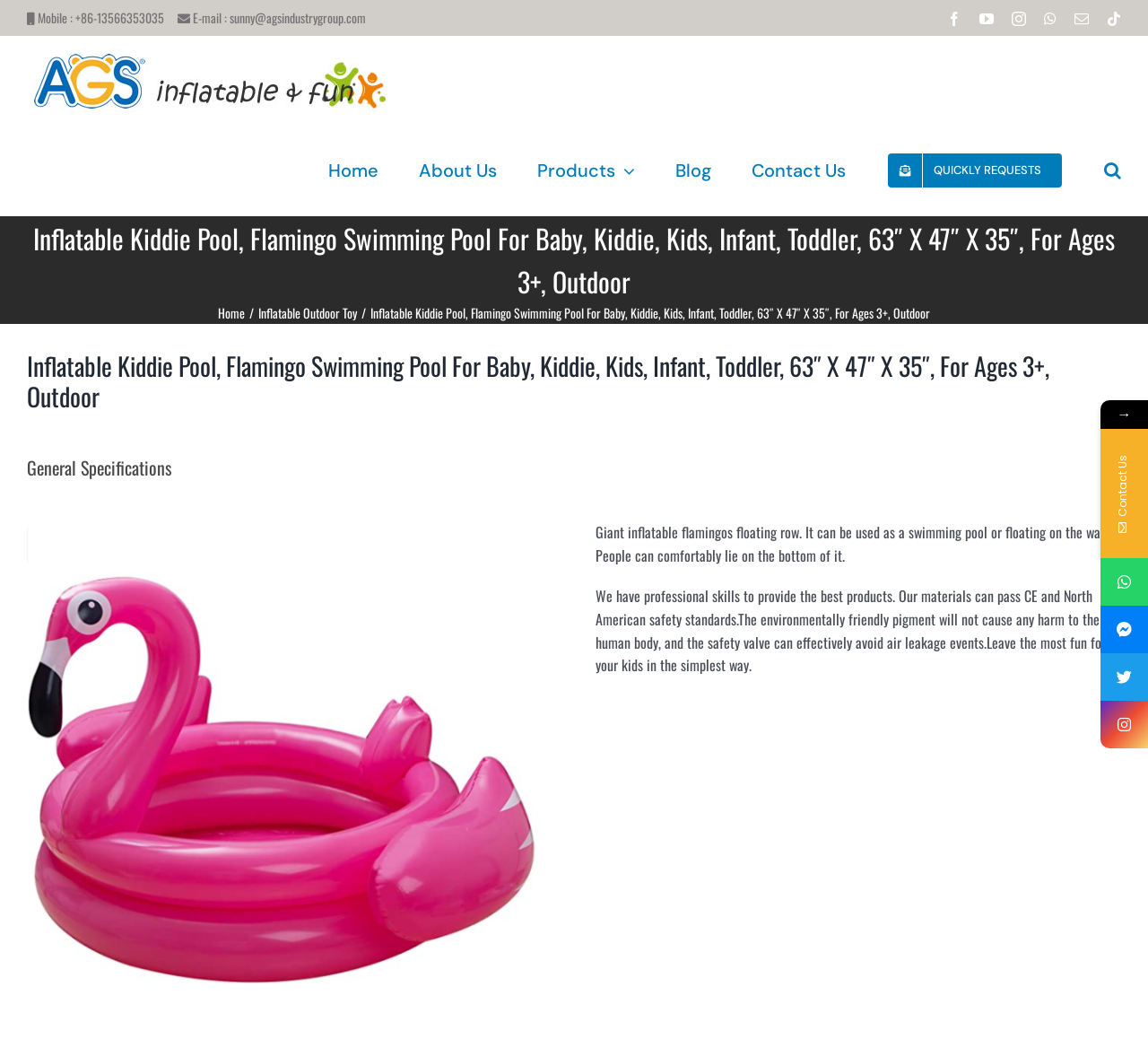Identify the bounding box for the UI element described as: "Inflatable Outdoor Toy". The coordinates should be four float numbers between 0 and 1, i.e., [left, top, right, bottom].

[0.225, 0.287, 0.311, 0.305]